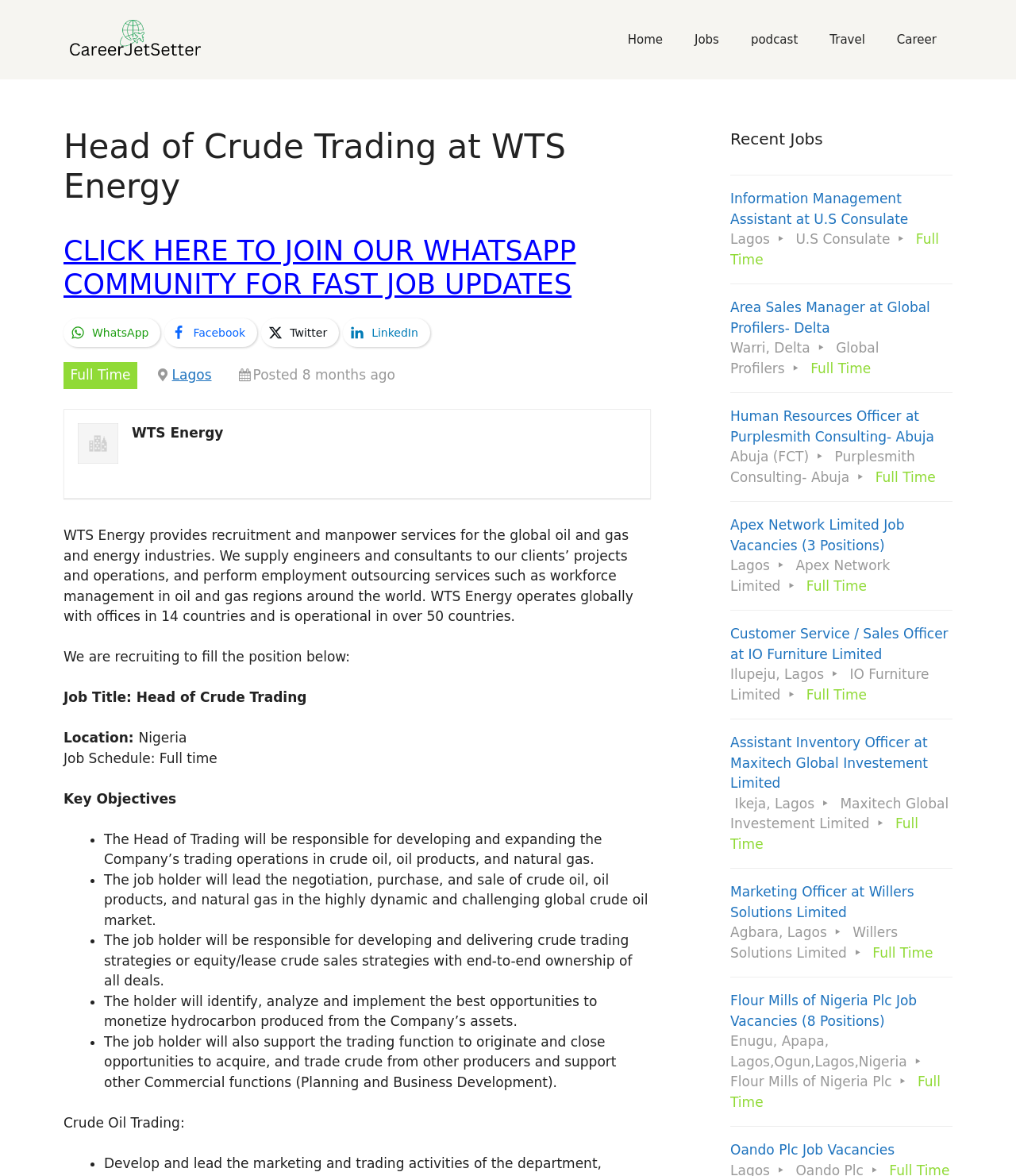Specify the bounding box coordinates of the element's area that should be clicked to execute the given instruction: "Click on the 'Information Management Assistant at U.S Consulate Lagos' job link". The coordinates should be four float numbers between 0 and 1, i.e., [left, top, right, bottom].

[0.719, 0.149, 0.938, 0.241]